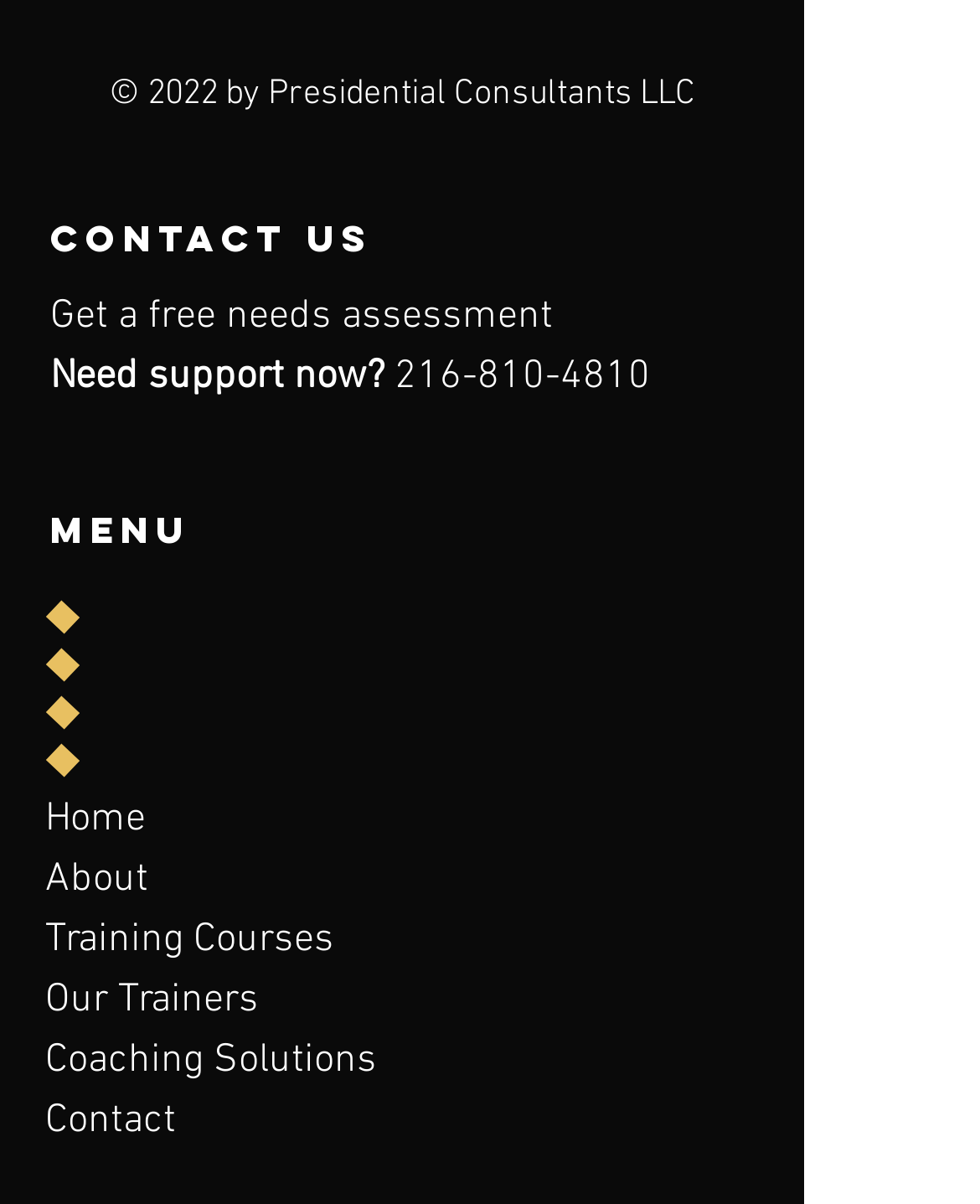Locate the bounding box coordinates of the element that needs to be clicked to carry out the instruction: "Click on 'Get a free needs assessment'". The coordinates should be given as four float numbers ranging from 0 to 1, i.e., [left, top, right, bottom].

[0.051, 0.242, 0.564, 0.284]